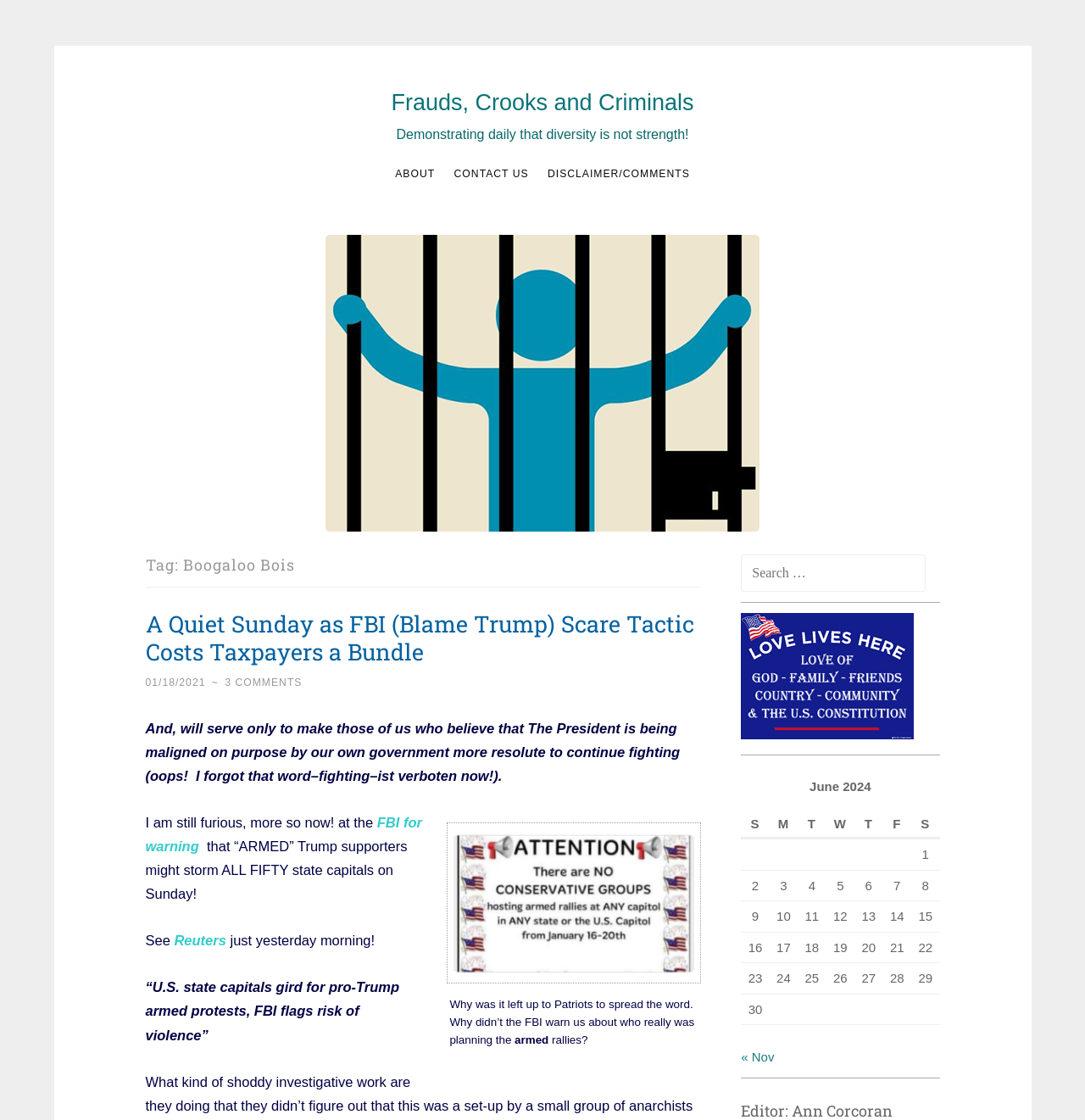Identify the main heading of the webpage and provide its text content.

Tag: Boogaloo Bois